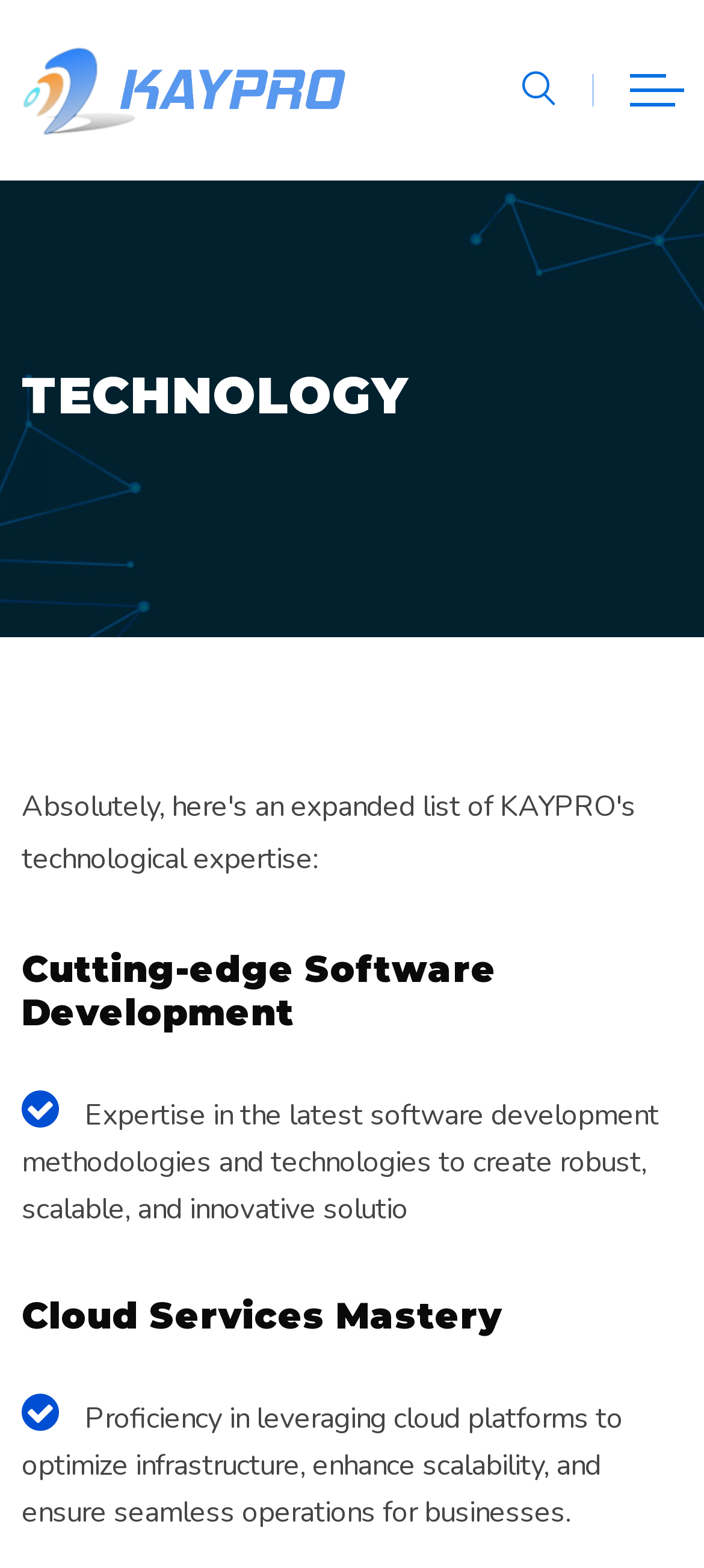How many services are mentioned on the webpage?
Please provide a comprehensive and detailed answer to the question.

The webpage mentions five services: Cloud Services, Data Center Hosting, Mobile App Development, Web Application Development, and E-commerce Platforms, as indicated by the headings and descriptions on the webpage.